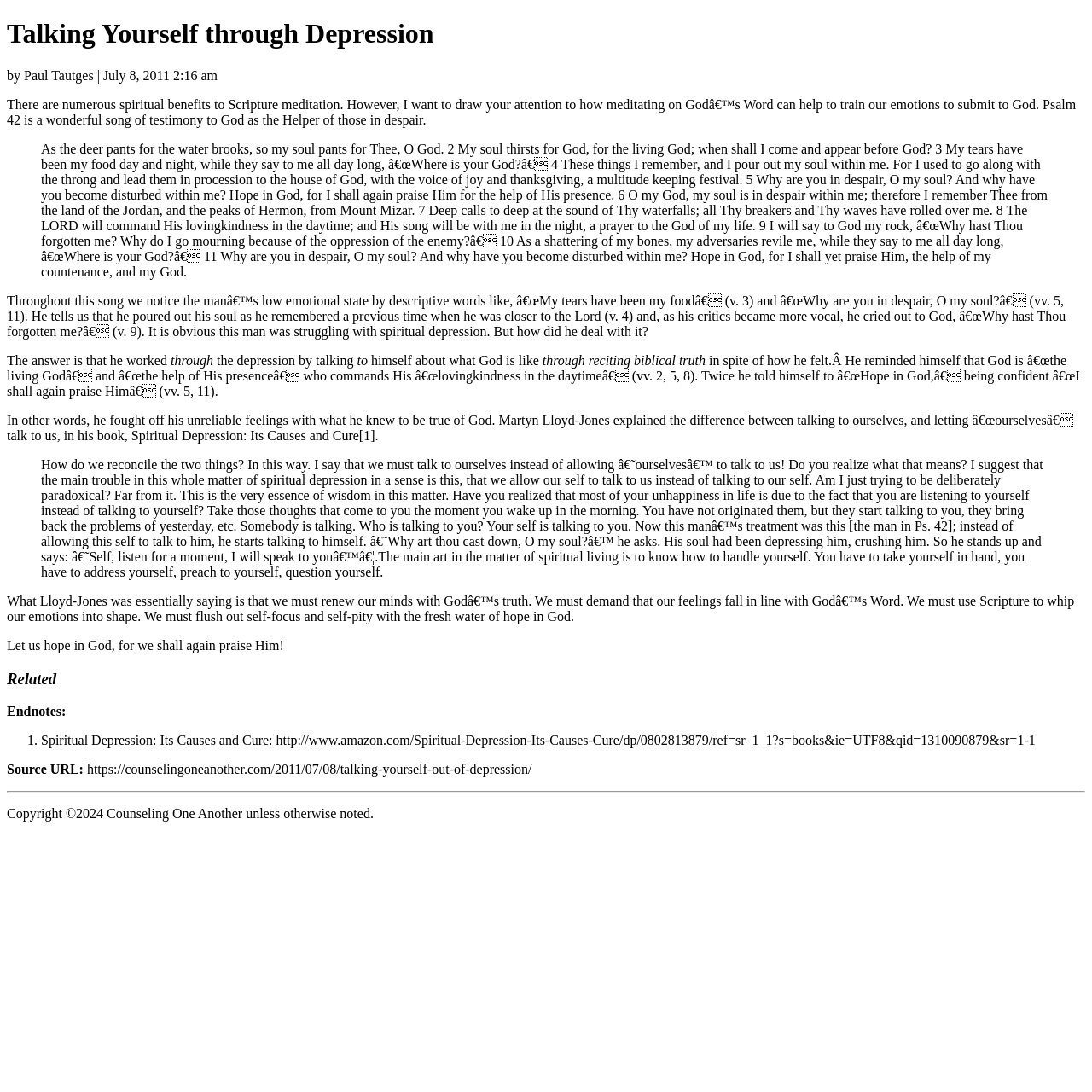Please answer the following question using a single word or phrase: 
What is the author of the article?

Paul Tautges